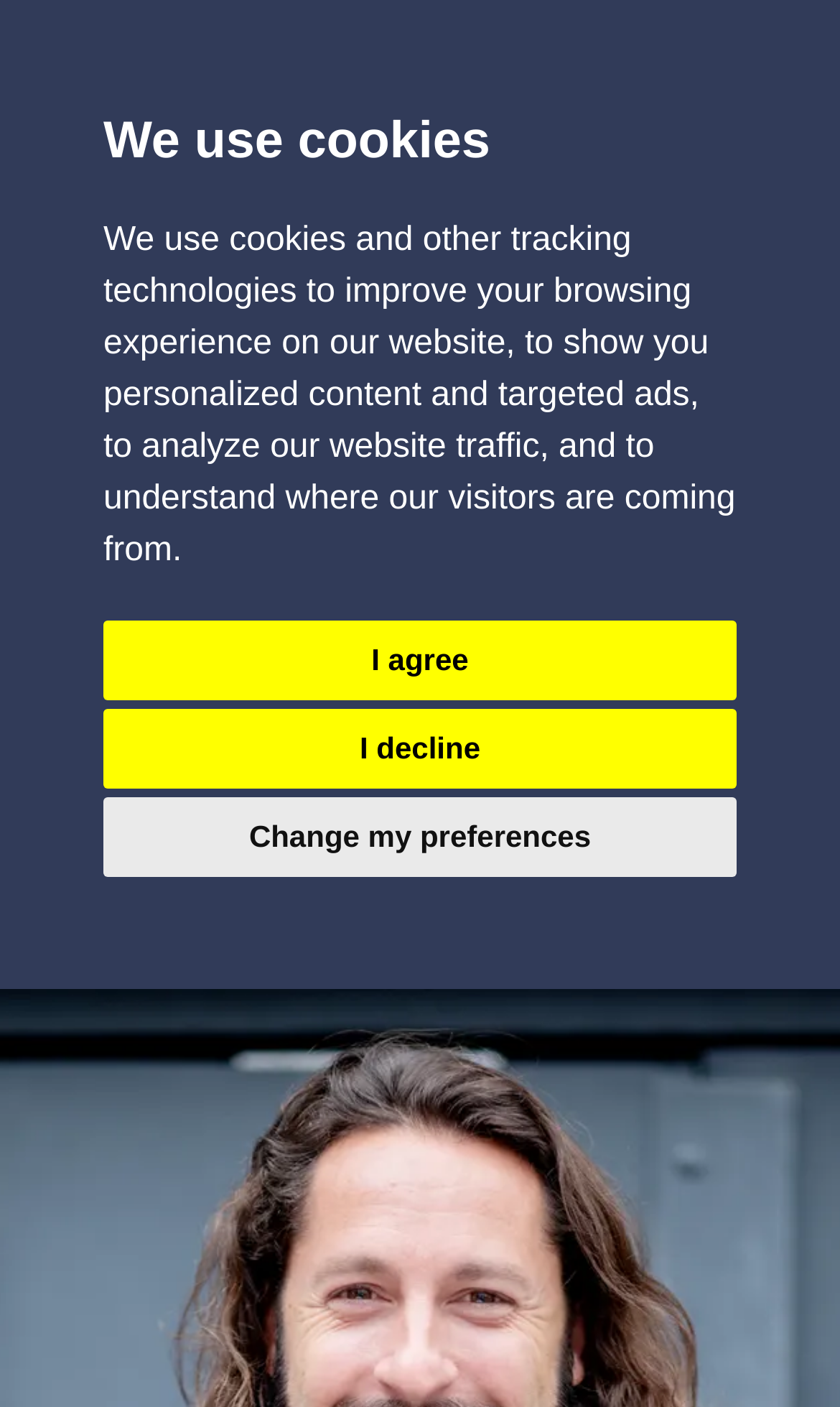Using the description "Locksmith Animation", locate and provide the bounding box of the UI element.

[0.042, 0.025, 0.344, 0.093]